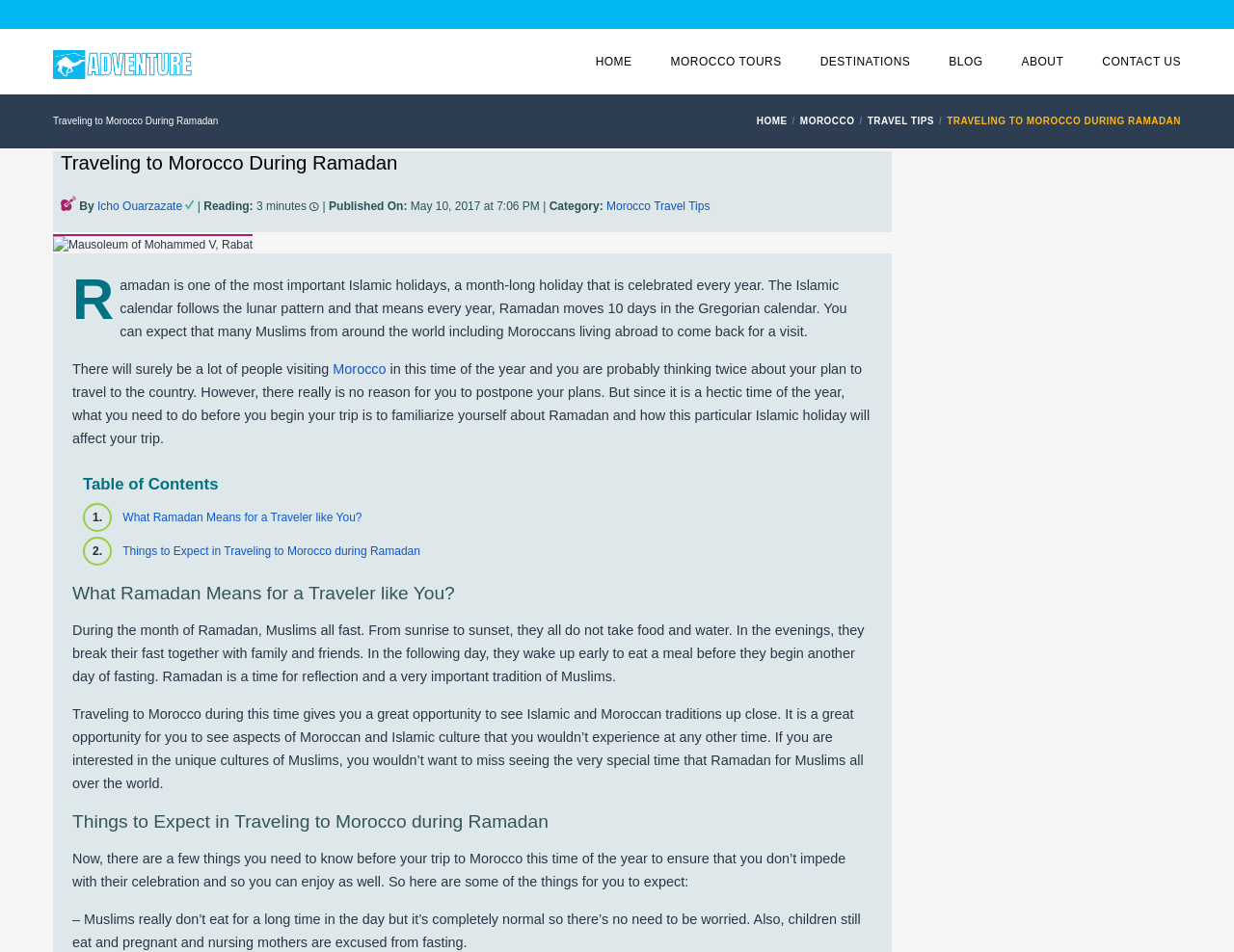Please determine the bounding box coordinates of the element's region to click in order to carry out the following instruction: "Go to the 'HOME' page". The coordinates should be four float numbers between 0 and 1, i.e., [left, top, right, bottom].

[0.483, 0.03, 0.512, 0.099]